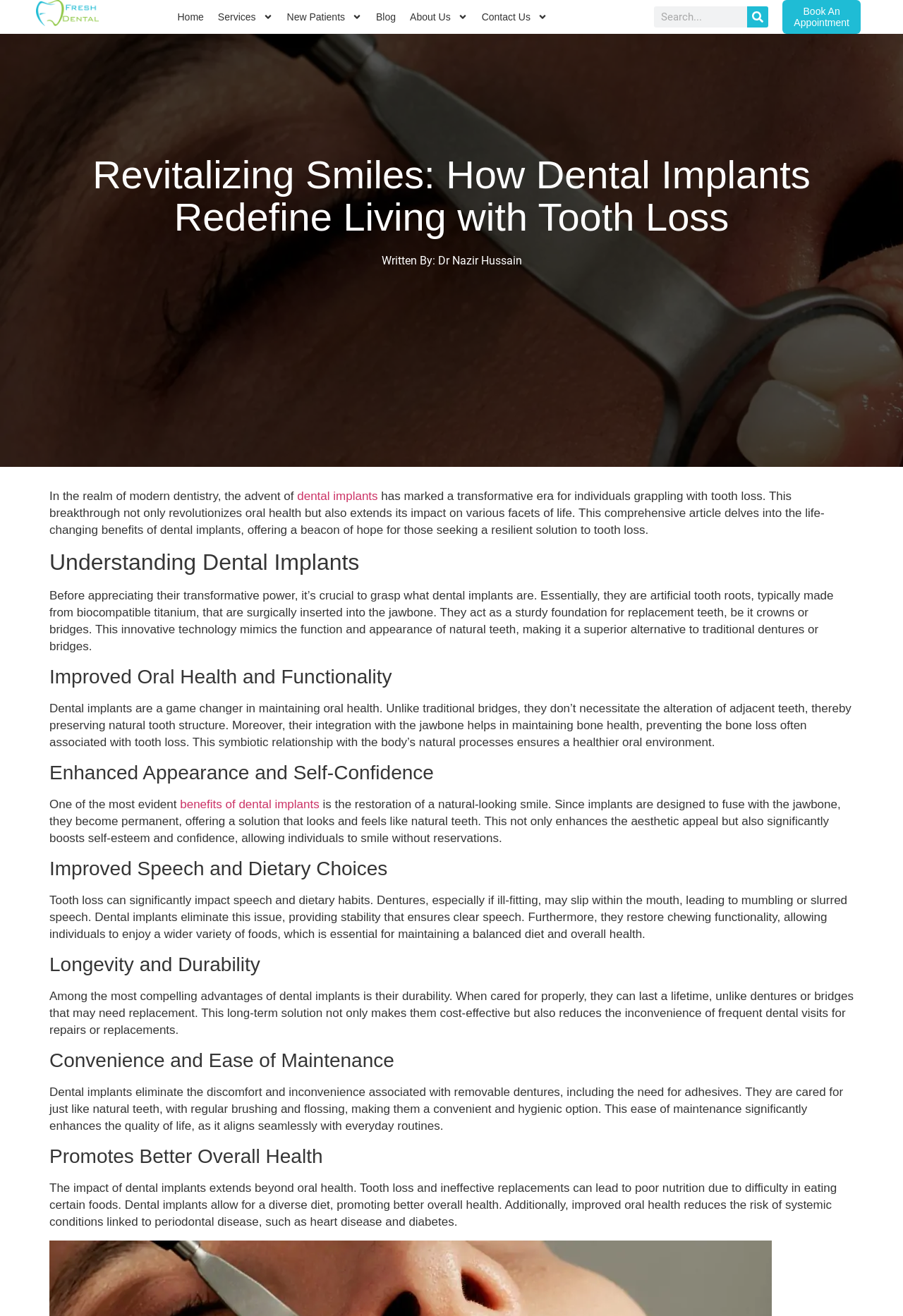Provide the bounding box coordinates for the UI element described in this sentence: "parent_node: Search name="s" placeholder="Search..."". The coordinates should be four float values between 0 and 1, i.e., [left, top, right, bottom].

[0.724, 0.005, 0.828, 0.021]